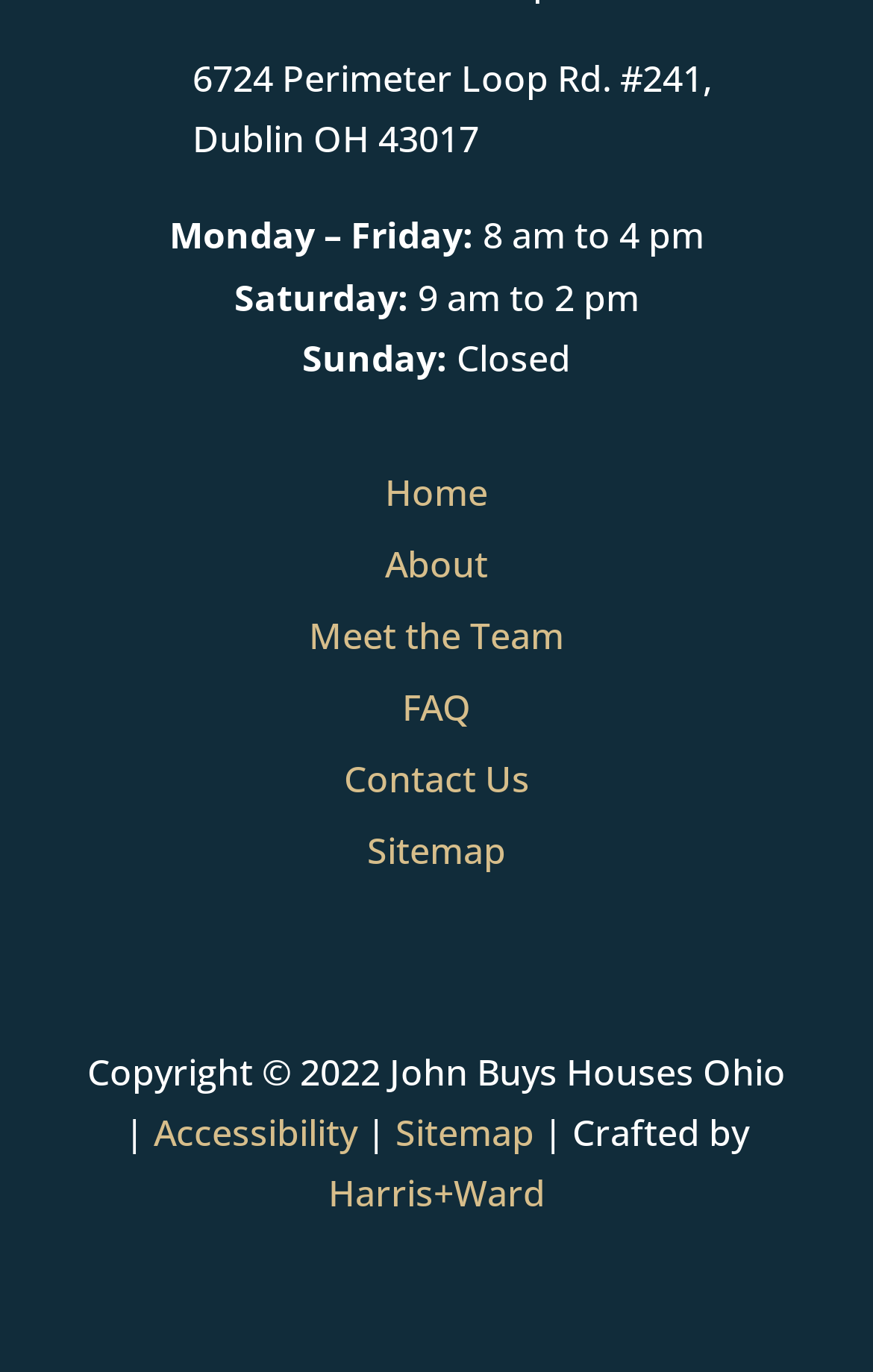Can you determine the bounding box coordinates of the area that needs to be clicked to fulfill the following instruction: "contact us"?

[0.394, 0.55, 0.606, 0.585]